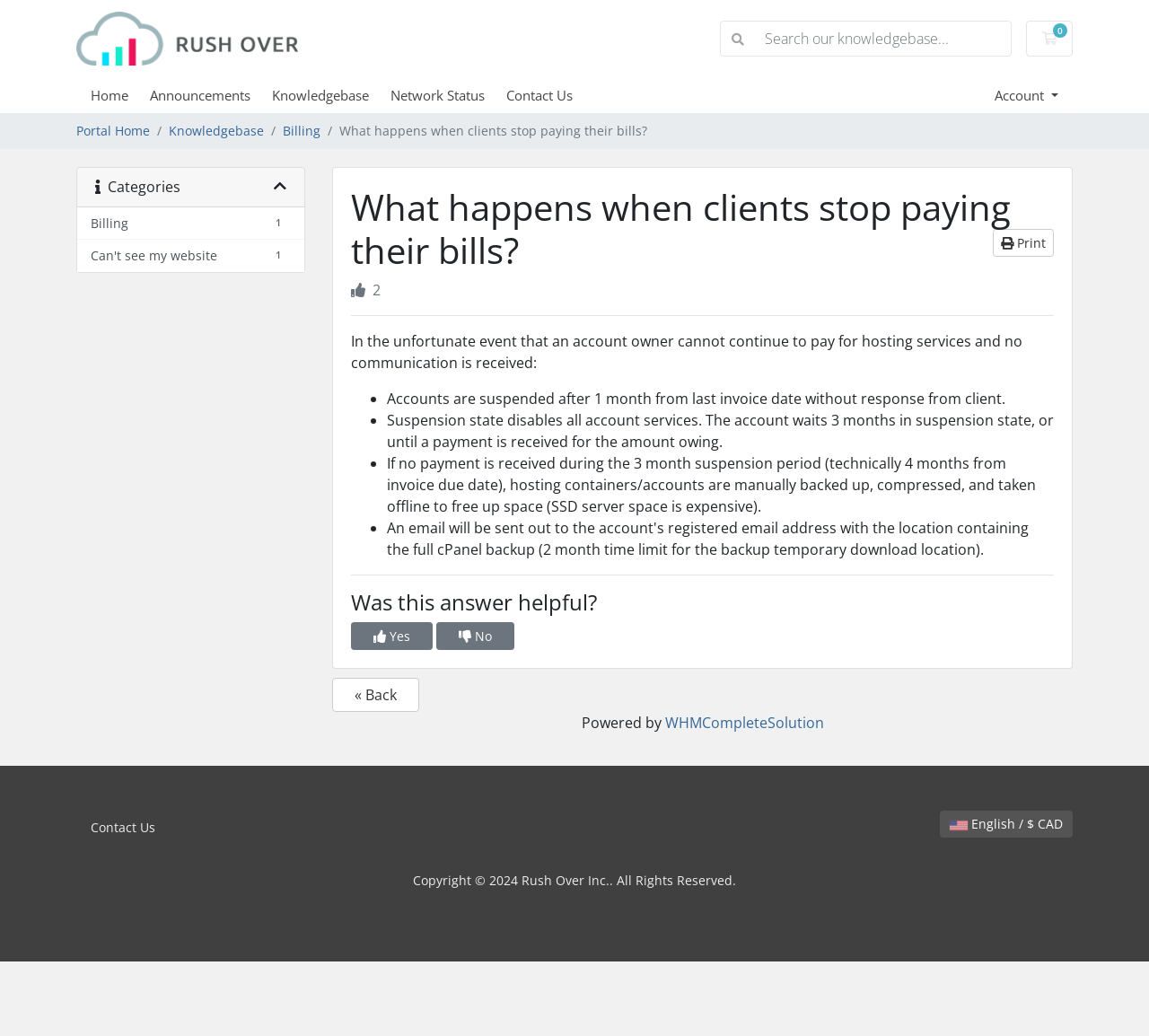From the element description name="search" placeholder="Search our knowledgebase...", predict the bounding box coordinates of the UI element. The coordinates must be specified in the format (top-left x, top-left y, bottom-right x, bottom-right y) and should be within the 0 to 1 range.

[0.656, 0.021, 0.88, 0.054]